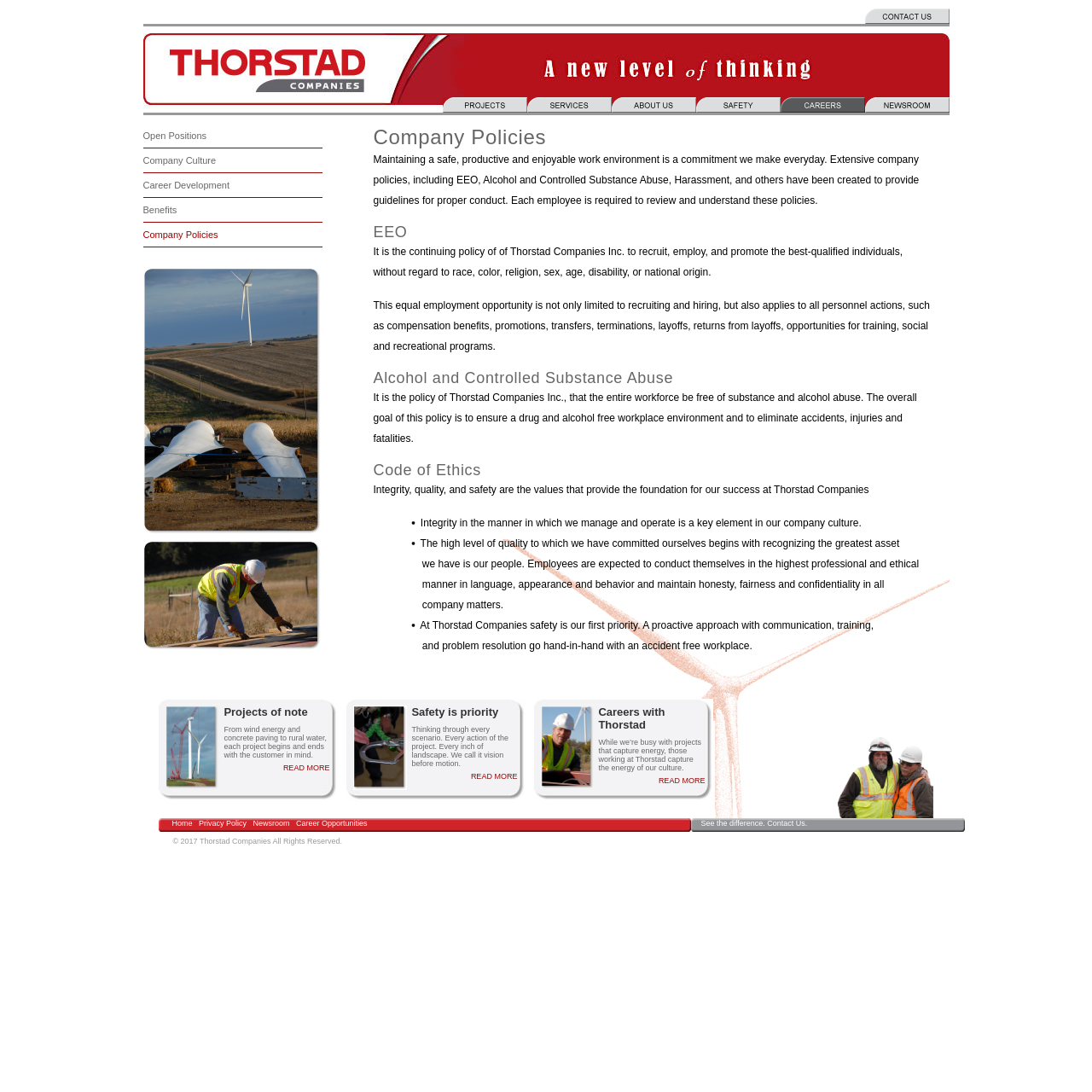Use a single word or phrase to answer the question:
What is the company's commitment to its employees?

Safe and enjoyable work environment